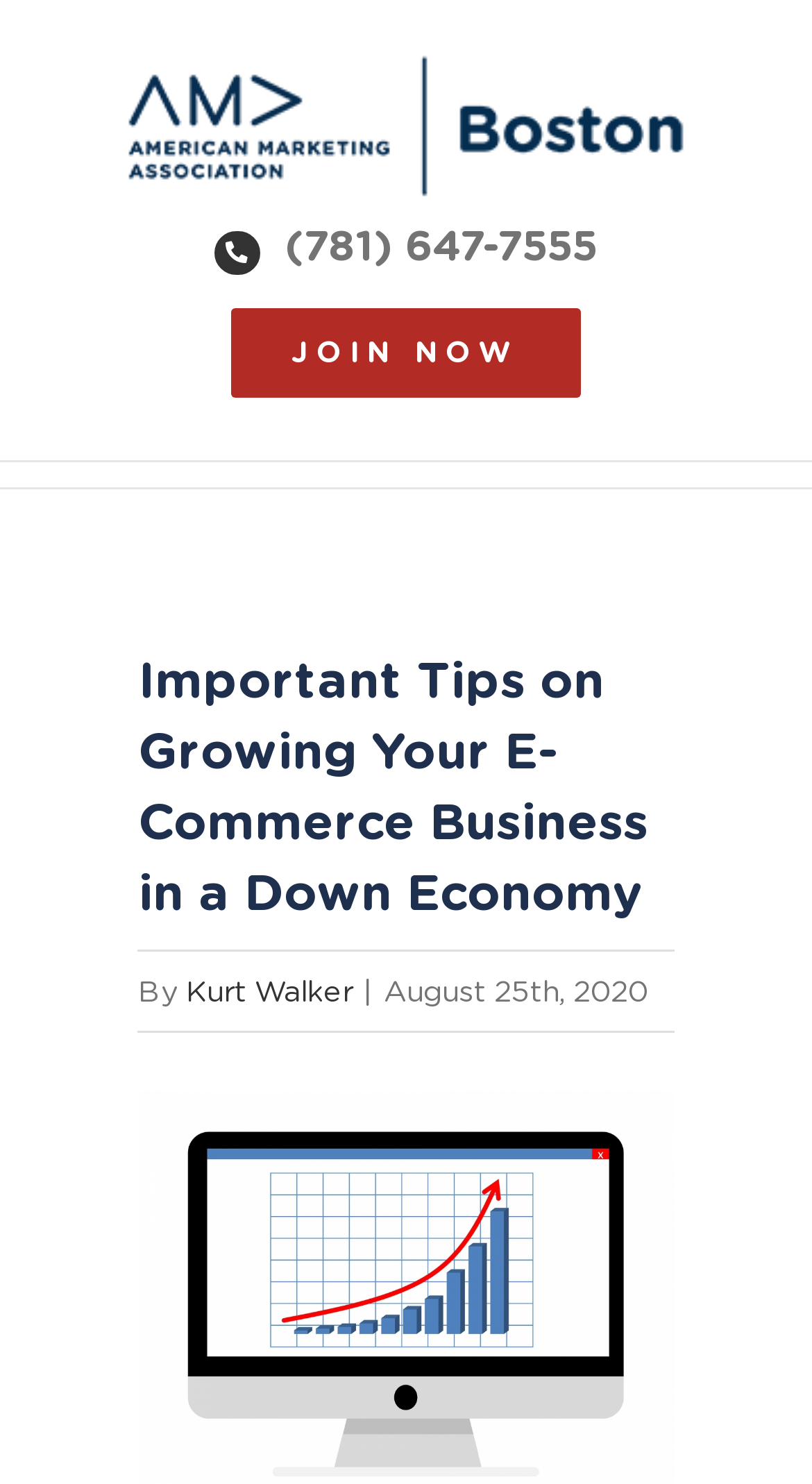Respond to the following query with just one word or a short phrase: 
What is the date of the article?

August 25th, 2020